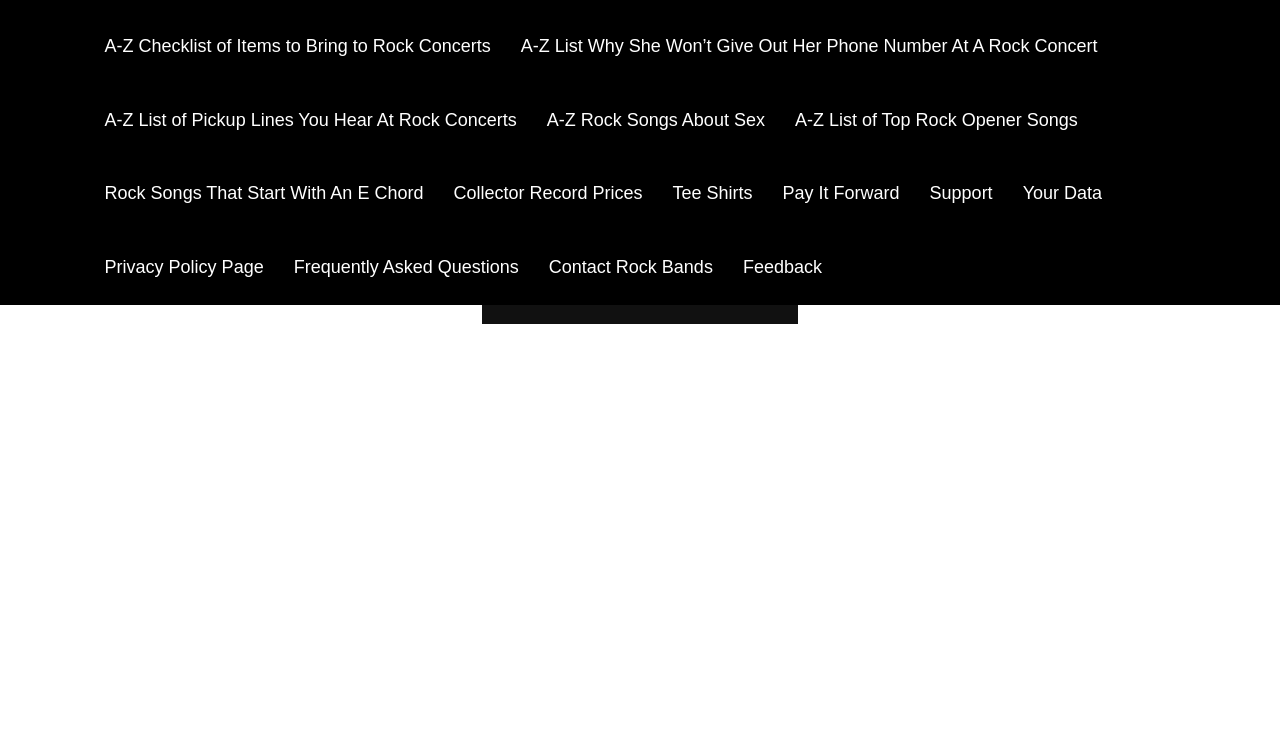Please determine the bounding box coordinates for the element that should be clicked to follow these instructions: "Check the collector record prices".

[0.343, 0.215, 0.514, 0.315]